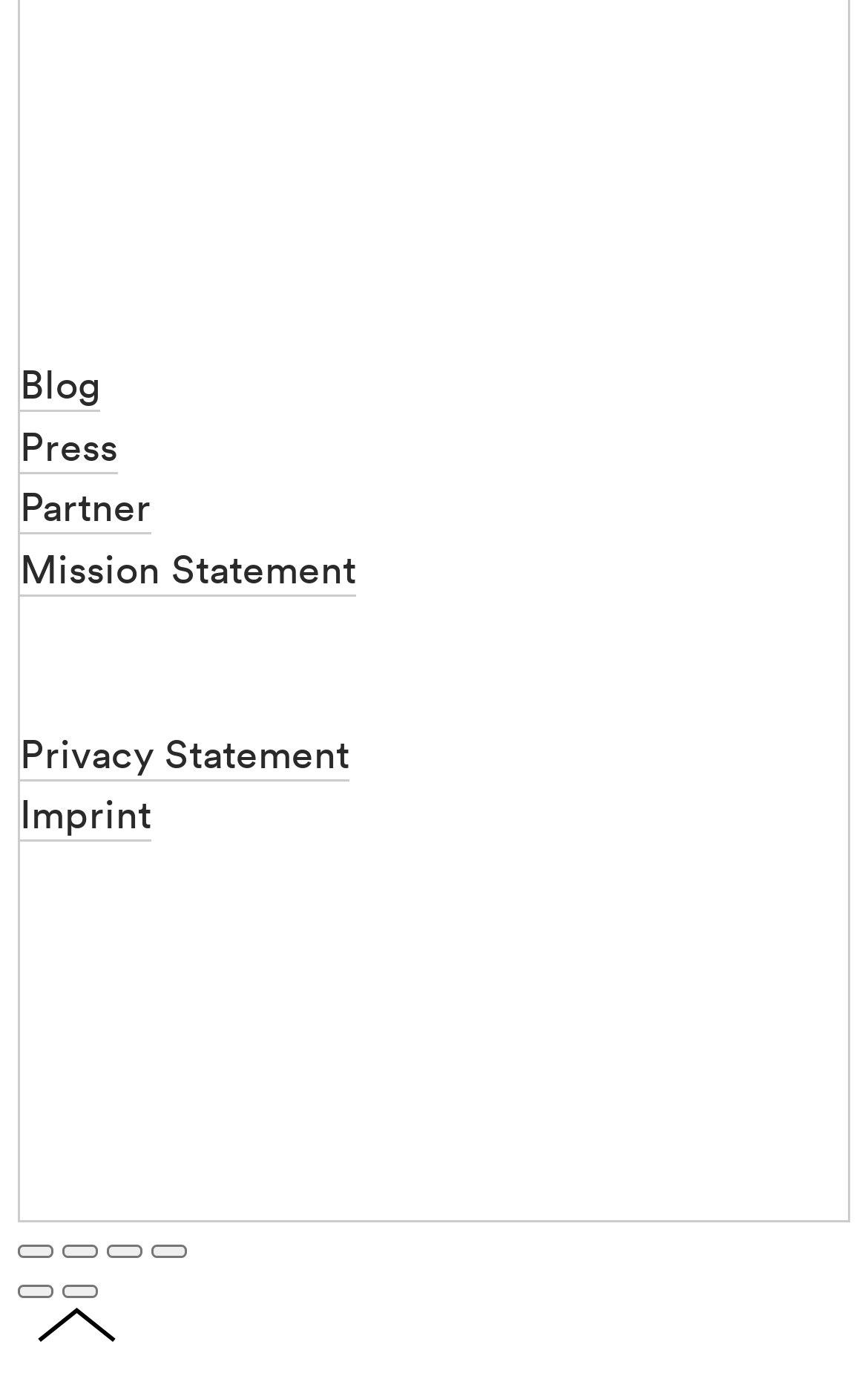Provide a brief response using a word or short phrase to this question:
What is the last link on the webpage?

Imprint